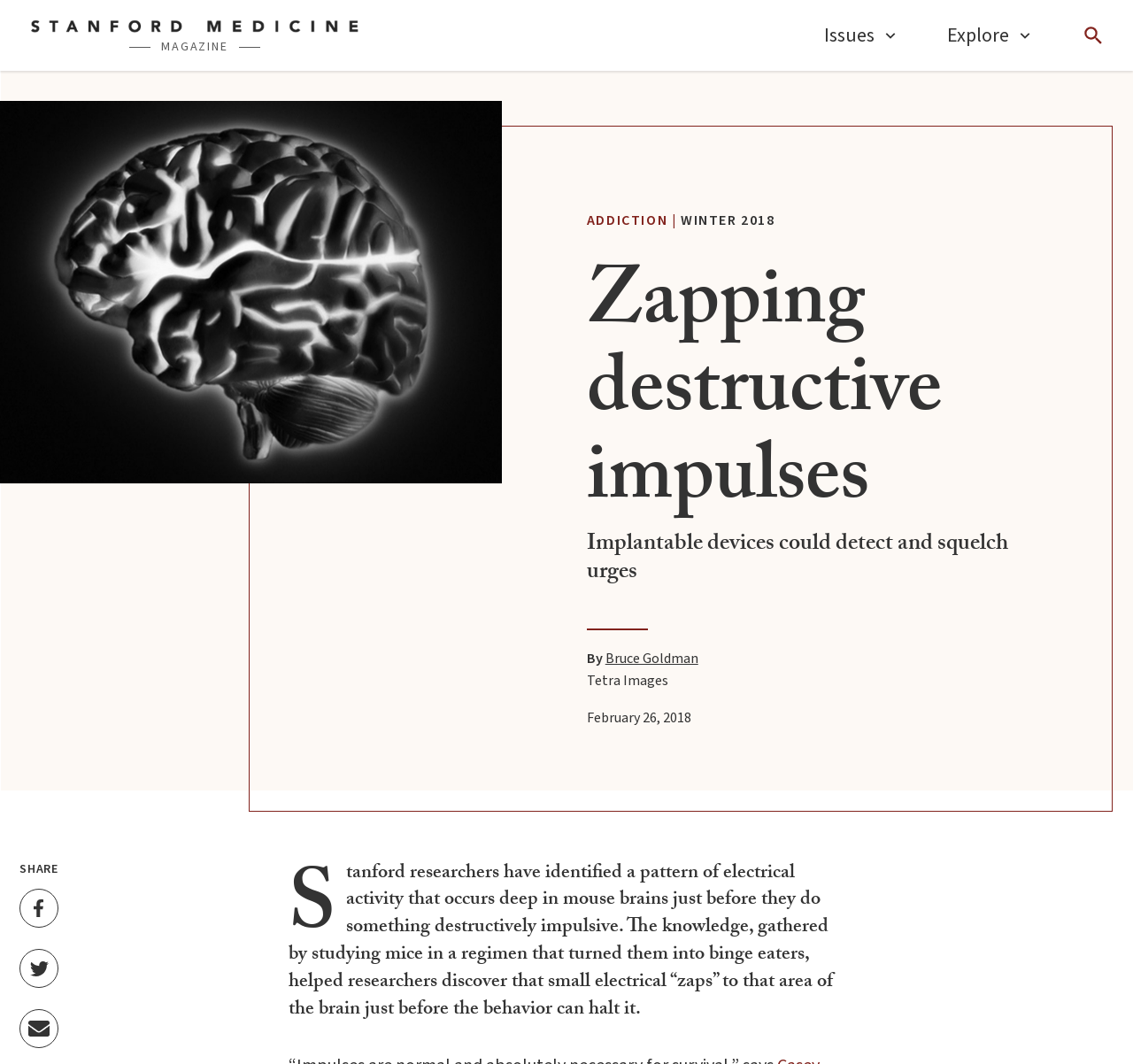Determine the bounding box coordinates of the clickable region to carry out the instruction: "Open issues panel".

[0.727, 0.0, 0.792, 0.067]